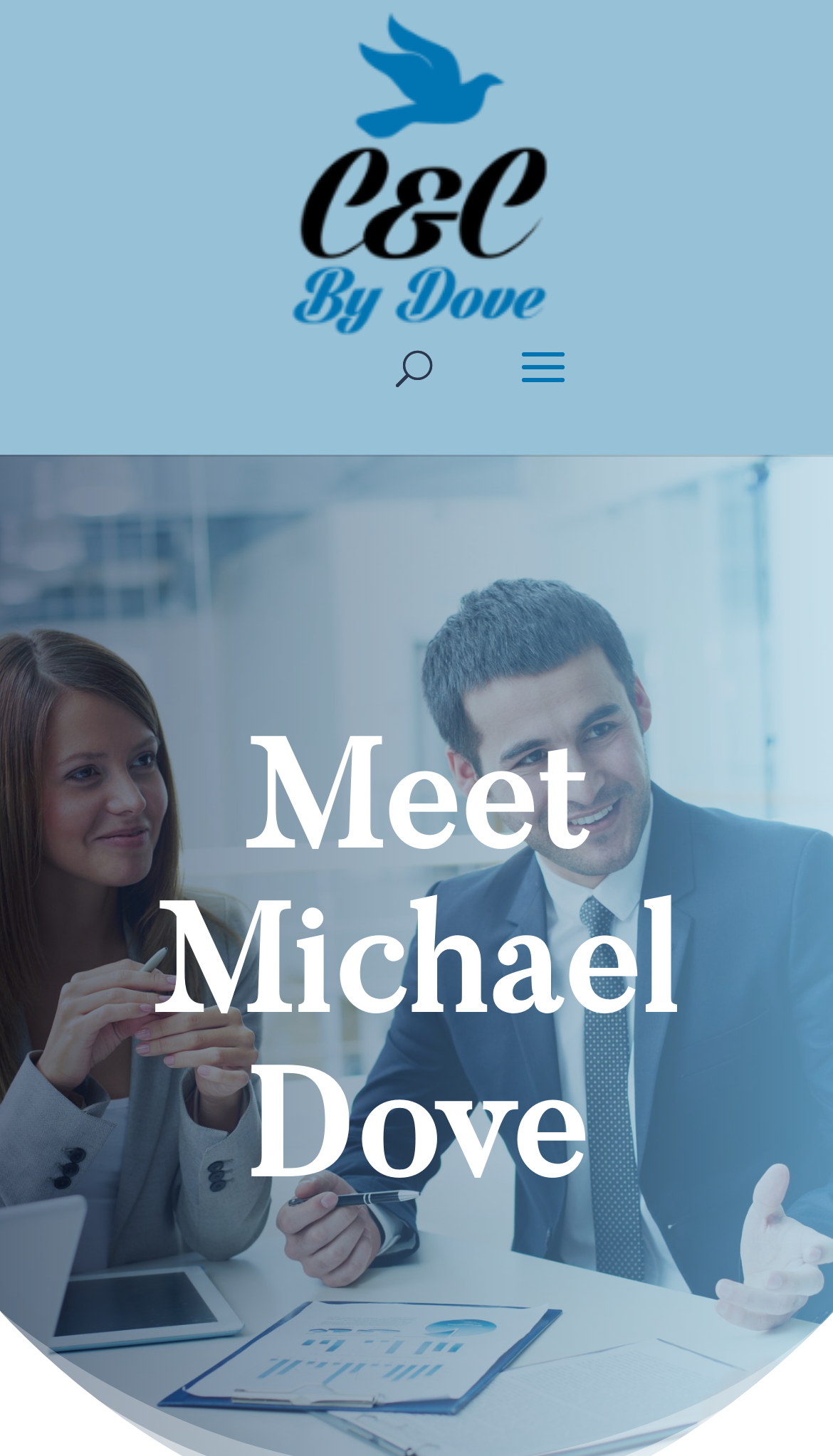Determine the bounding box for the described UI element: "name="s" placeholder="Search …" title="Search for:"".

[0.1, 0.226, 0.9, 0.229]